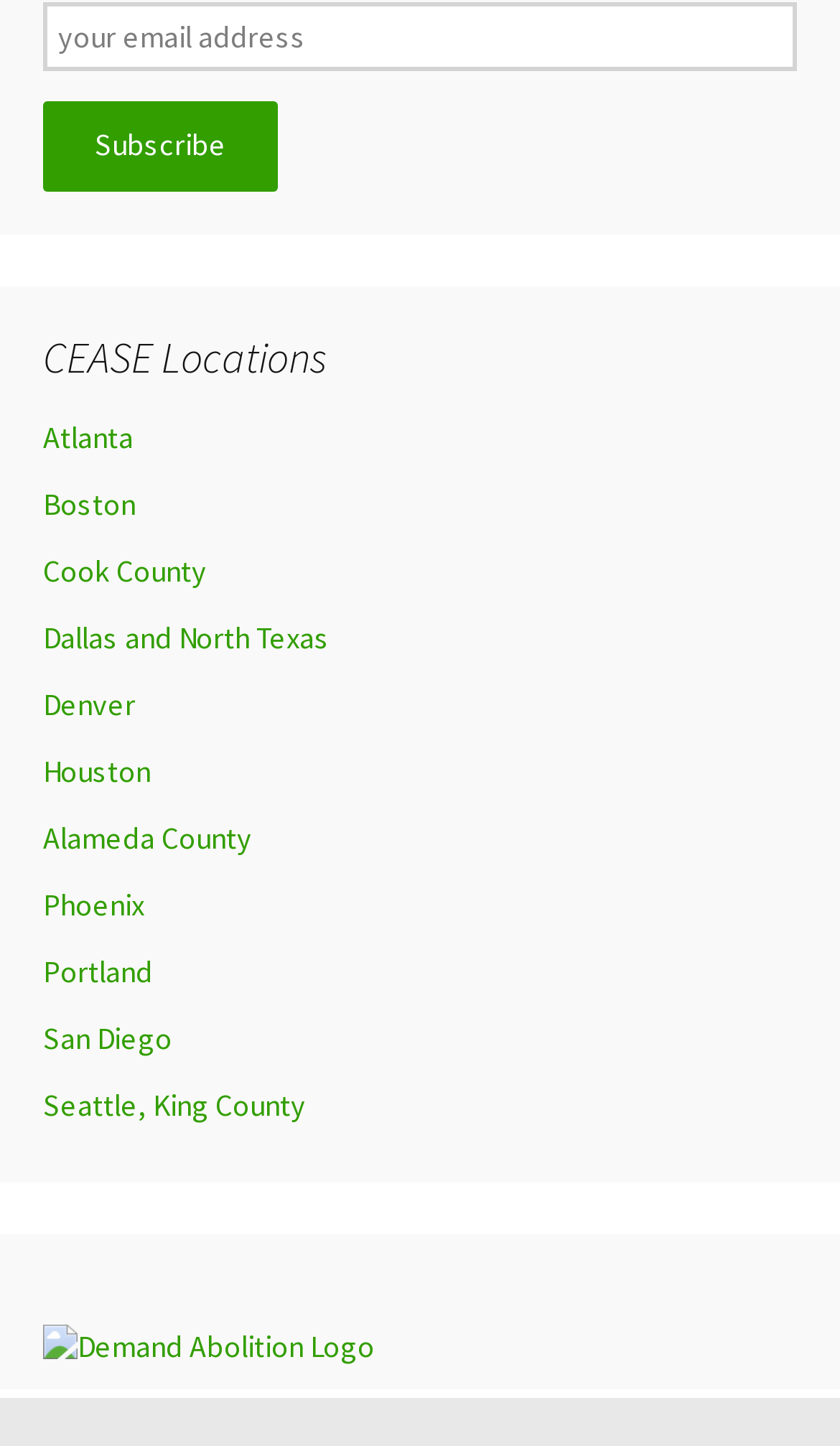Examine the image carefully and respond to the question with a detailed answer: 
What locations are listed on the webpage?

The webpage lists various locations, including Atlanta, Boston, Cook County, Dallas and North Texas, Denver, Houston, Alameda County, Phoenix, Portland, San Diego, and Seattle, King County, which are likely related to CEASE initiatives or programs.